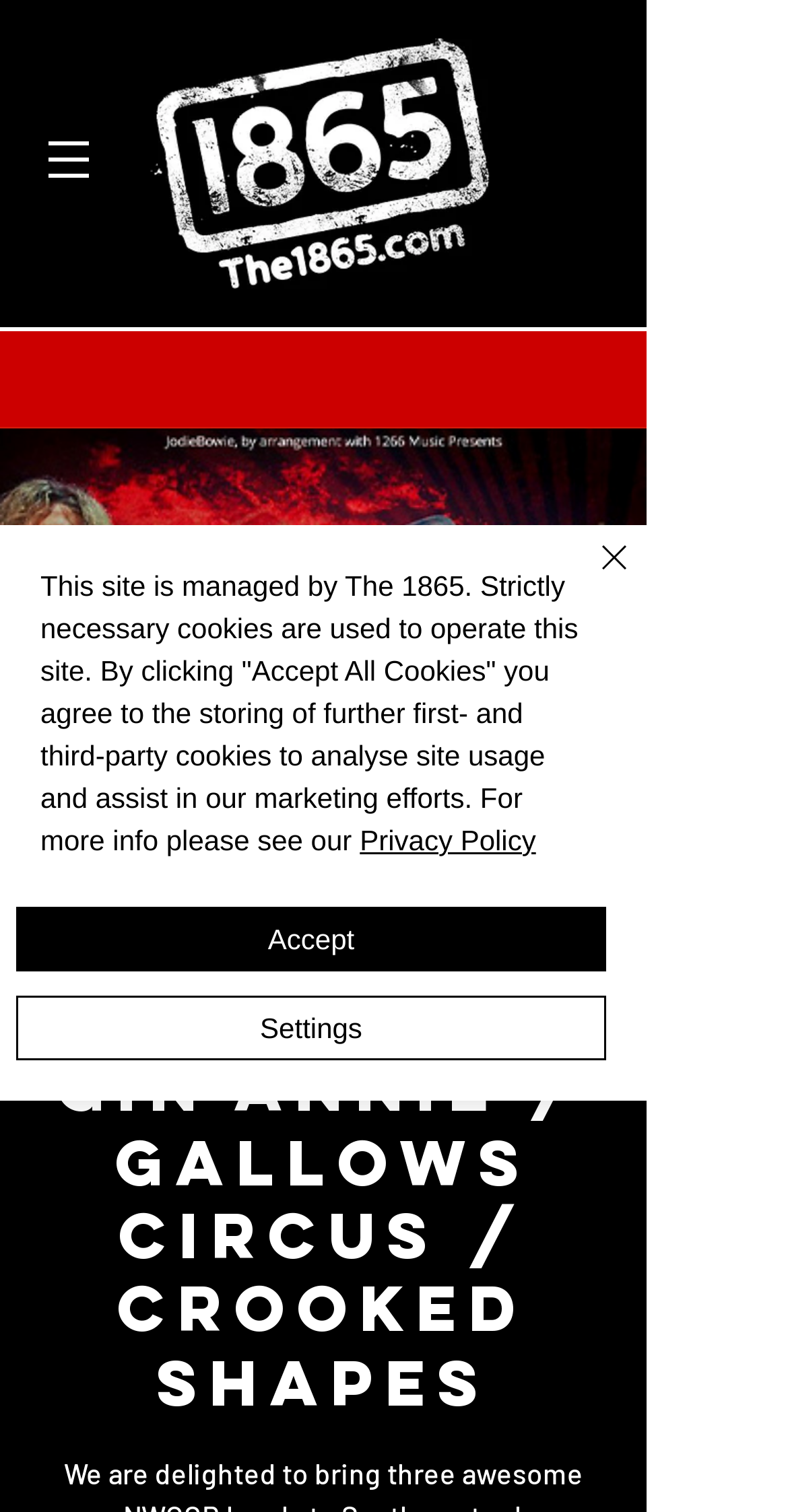What is the type of event?
Can you give a detailed and elaborate answer to the question?

I deduced the type of event by analyzing the event title and the bands listed. The presence of multiple bands suggests that the event is a music event, likely a concert or festival.